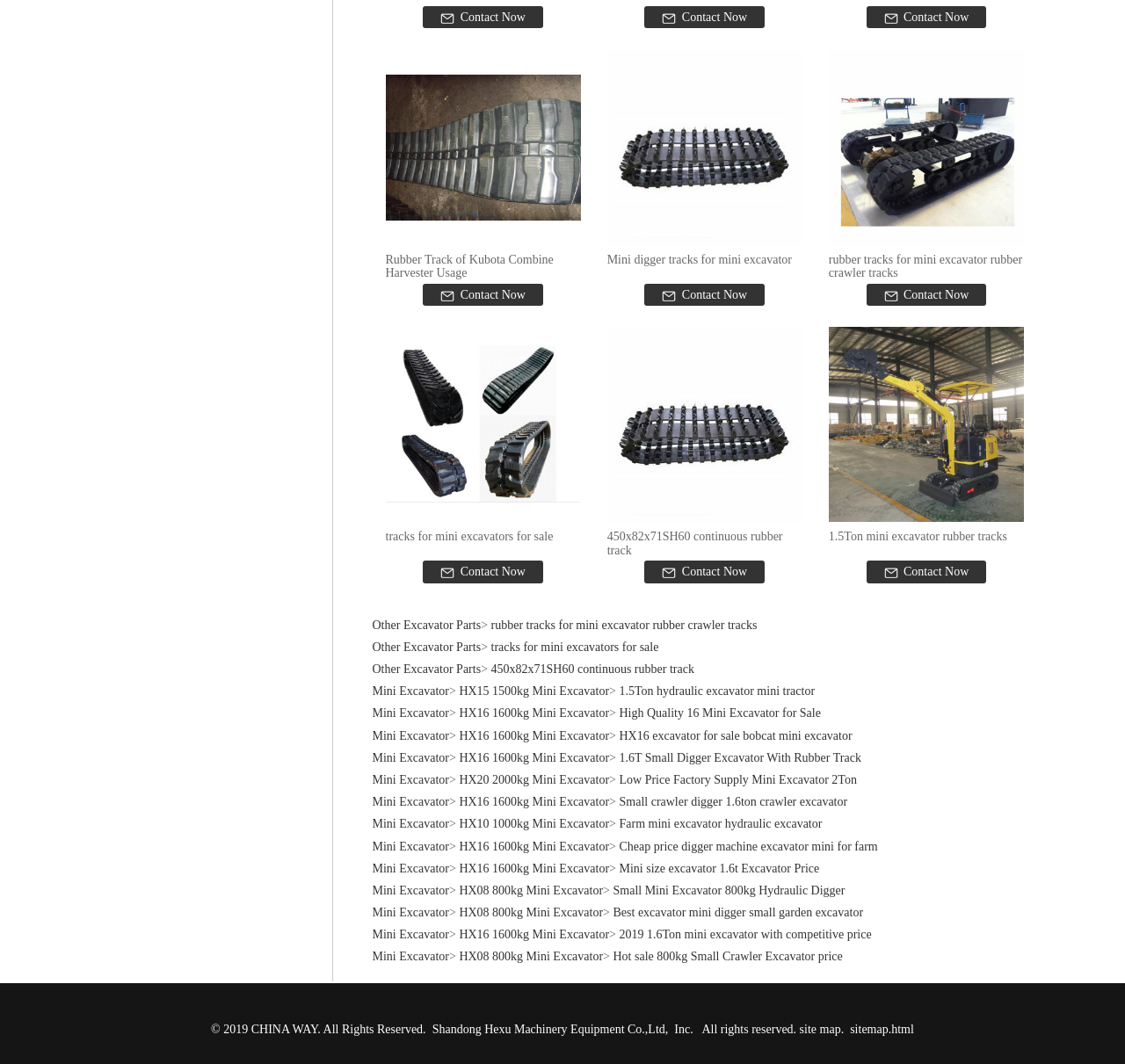Given the element description: "Related Site: Phil. Historical Data", predict the bounding box coordinates of this UI element. The coordinates must be four float numbers between 0 and 1, given as [left, top, right, bottom].

None